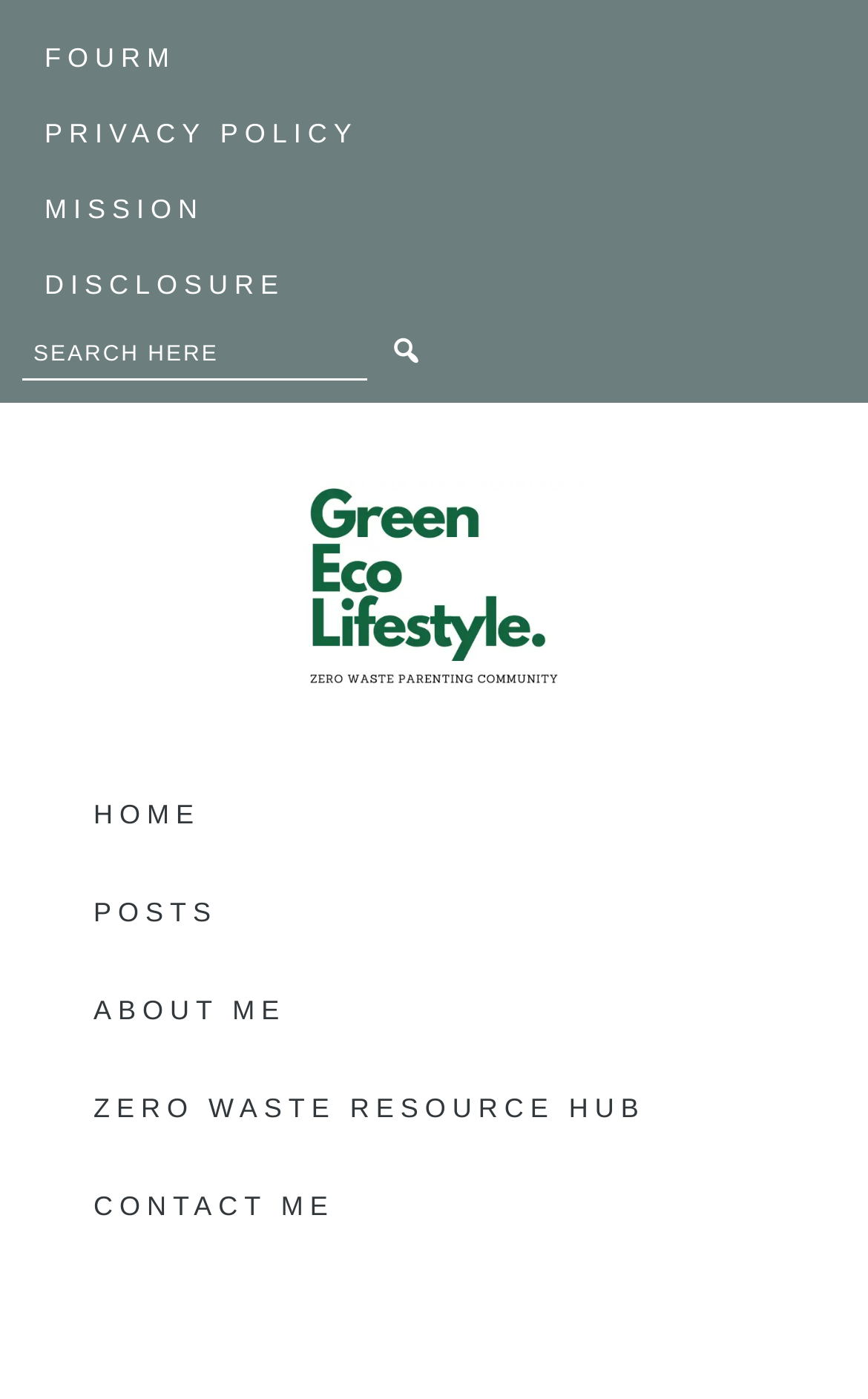Using the provided element description, identify the bounding box coordinates as (top-left x, top-left y, bottom-right x, bottom-right y). Ensure all values are between 0 and 1. Description: About Me

[0.108, 0.696, 0.892, 0.747]